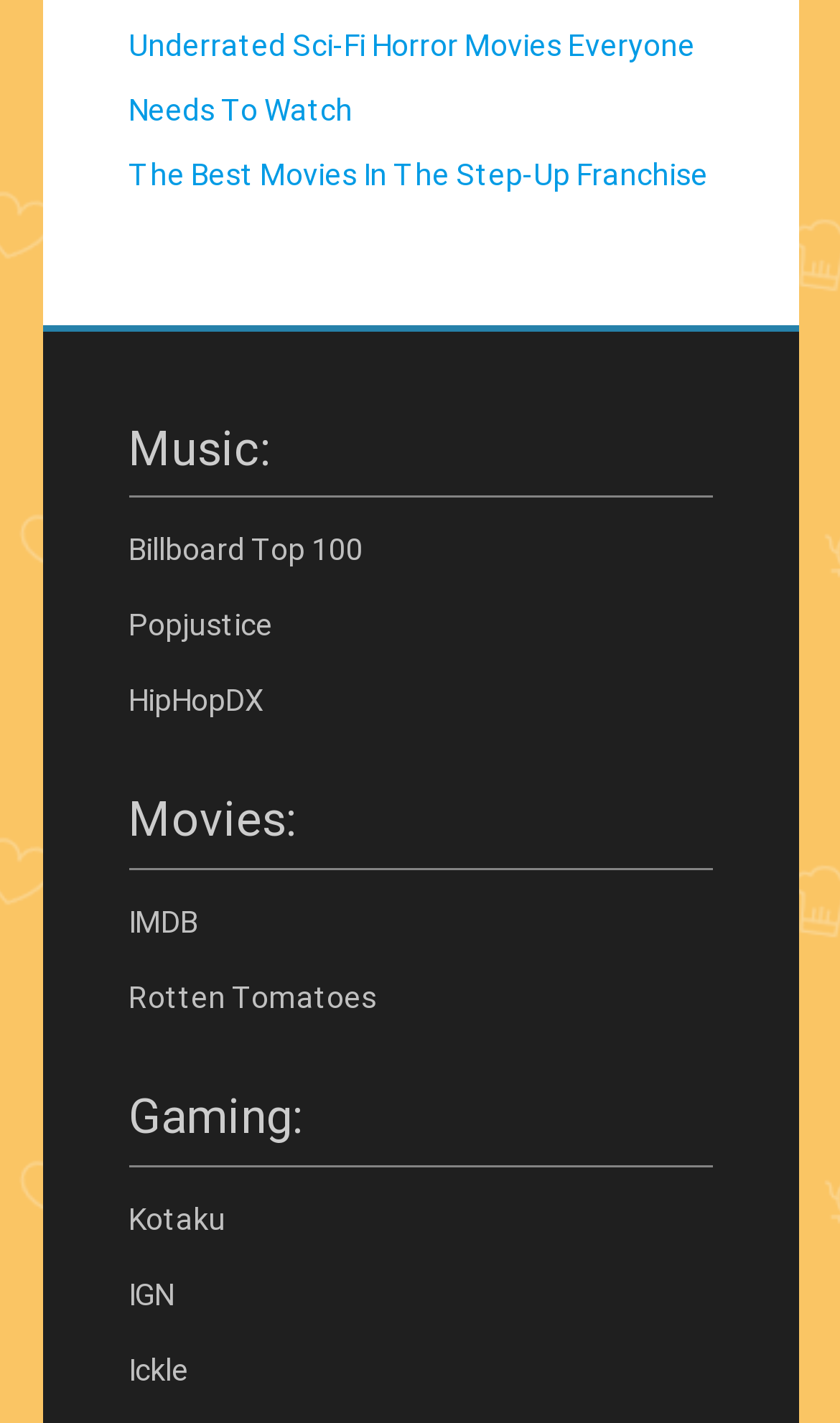Please provide a comprehensive response to the question below by analyzing the image: 
What categories are listed on the webpage?

By analyzing the webpage structure, I found three main categories listed: Music, Movies, and Gaming. These categories are indicated by headings and contain links to related websites.